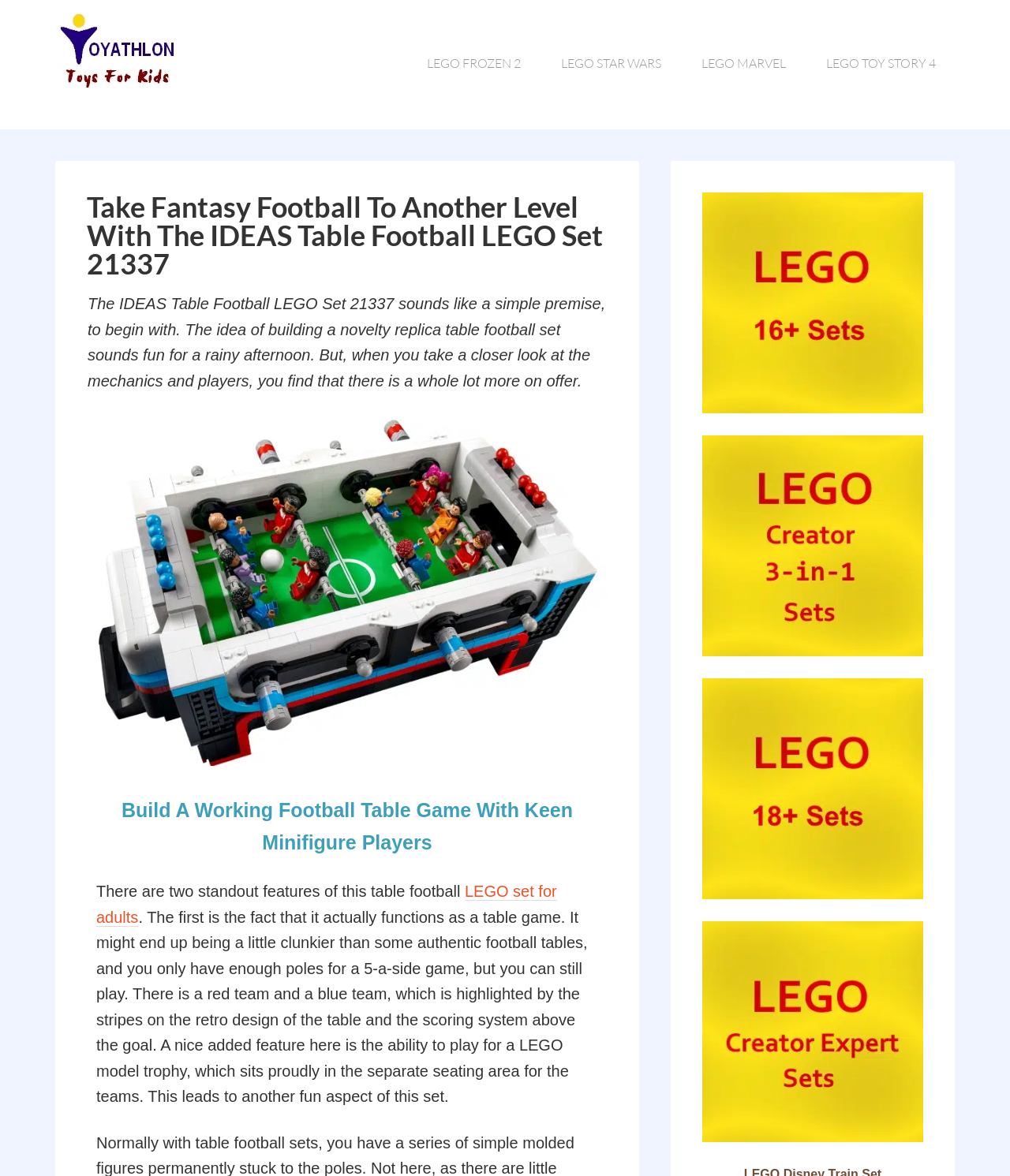Determine the bounding box coordinates for the element that should be clicked to follow this instruction: "Click on the TOYATHLON link". The coordinates should be given as four float numbers between 0 and 1, in the format [left, top, right, bottom].

[0.055, 0.0, 0.305, 0.11]